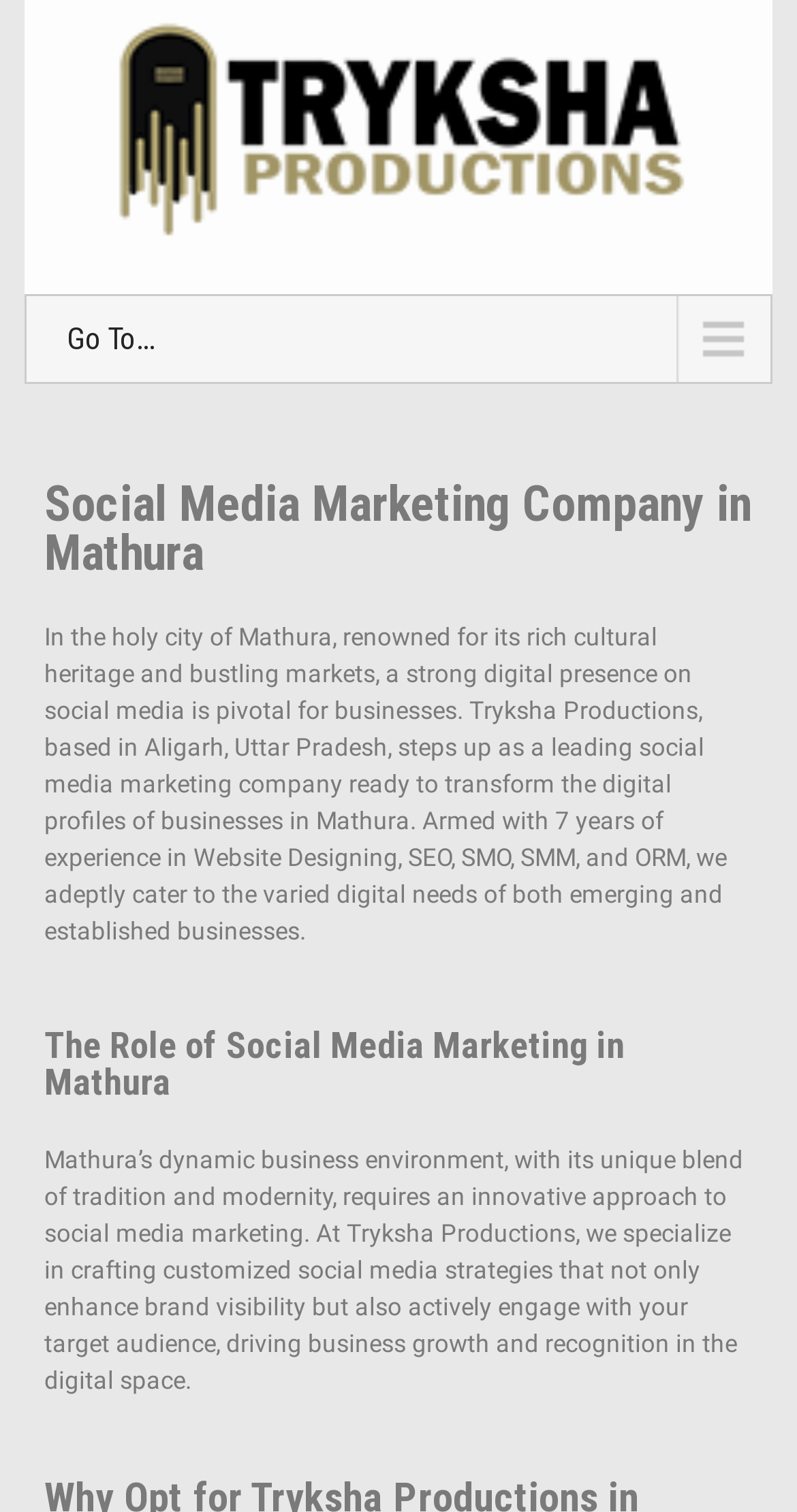What is the significance of social media marketing in Mathura?
Using the image, respond with a single word or phrase.

Enhance brand visibility